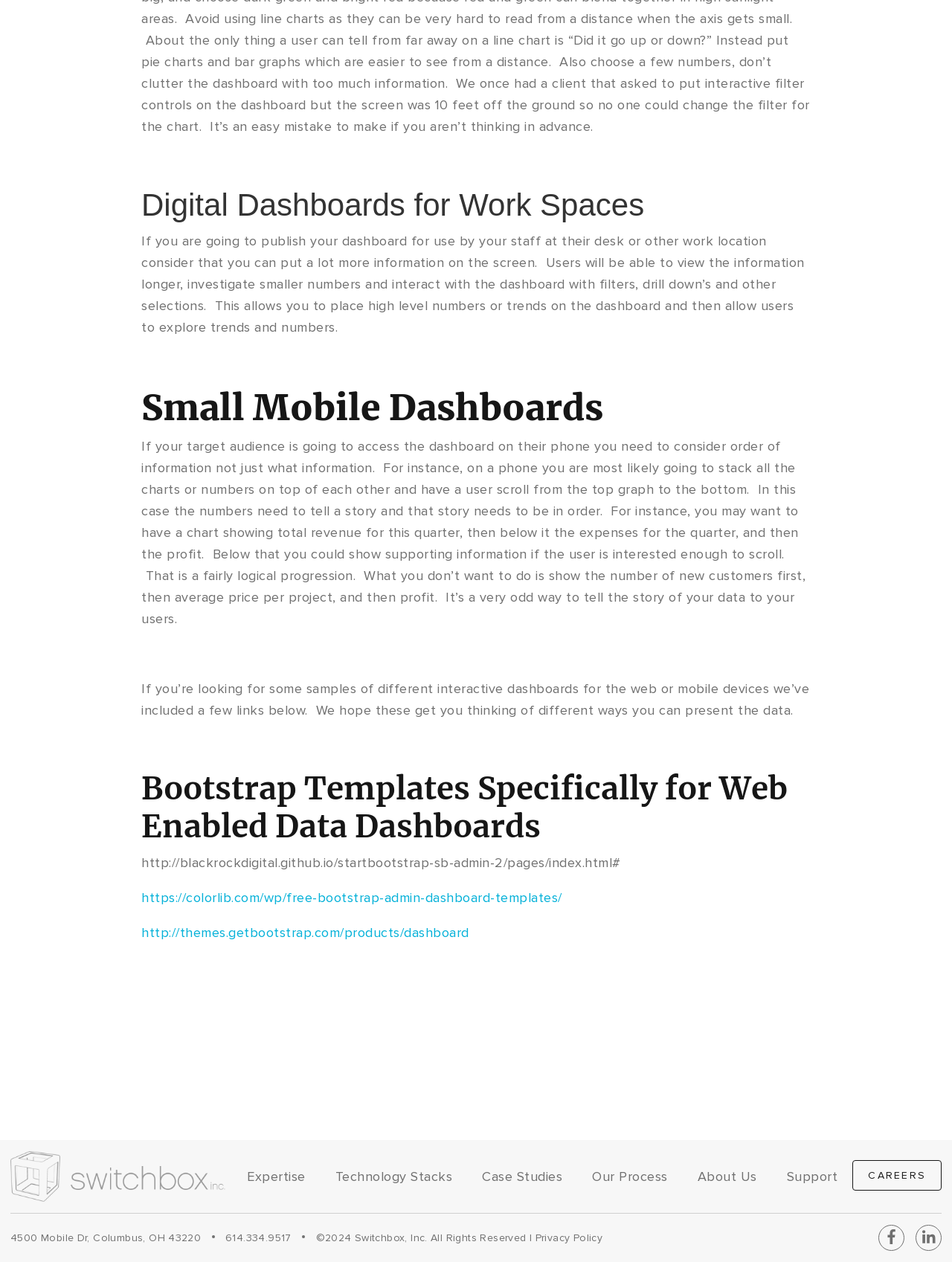What is the purpose of digital dashboards for work spaces? Based on the screenshot, please respond with a single word or phrase.

To provide more information